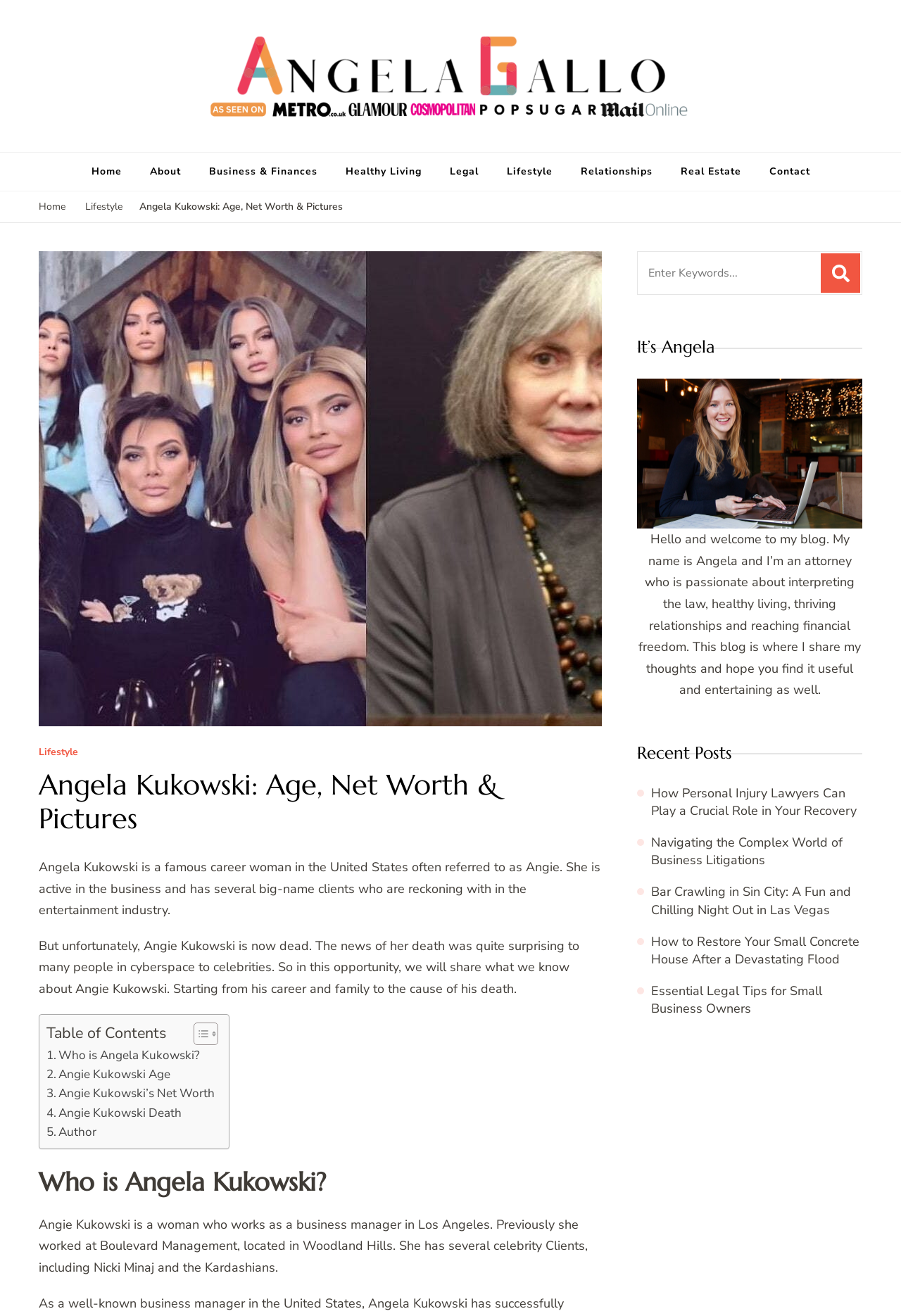Give a one-word or phrase response to the following question: What is the purpose of the search box on the webpage?

To search the blog